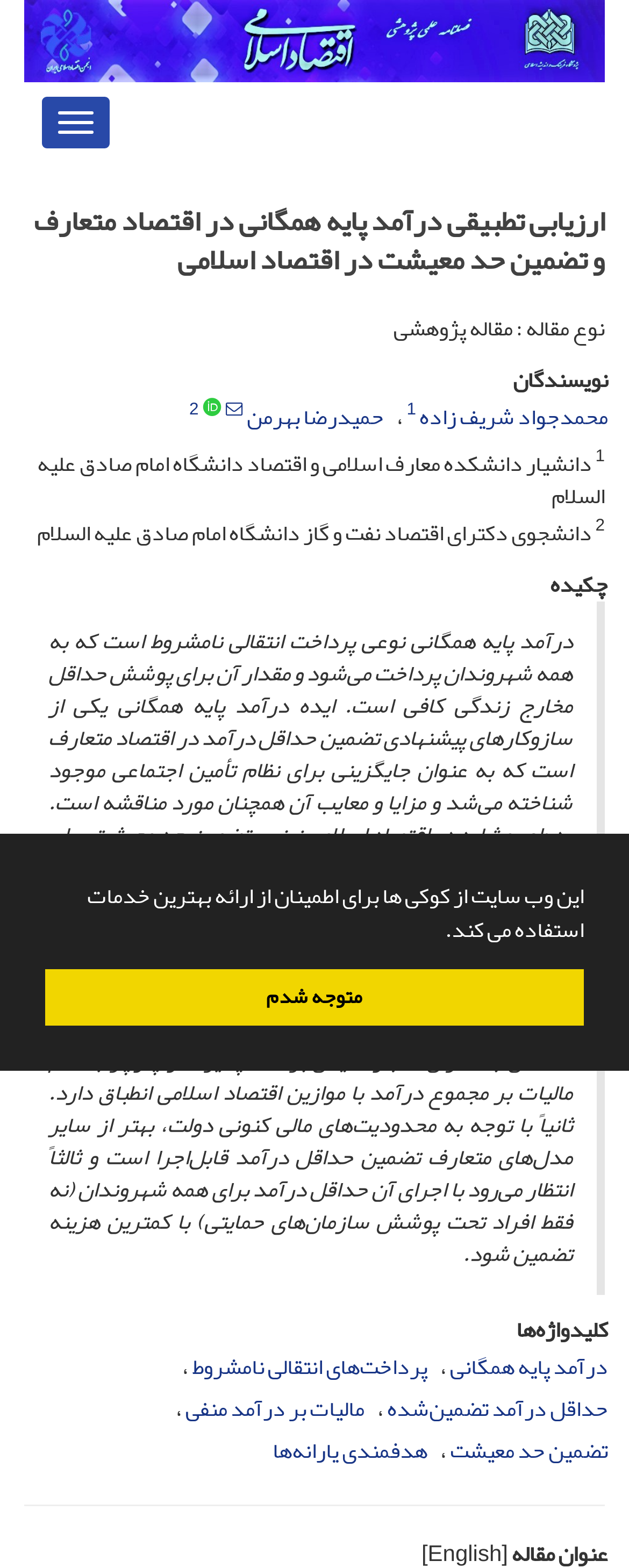Answer the following inquiry with a single word or phrase:
What is the type of article?

Research article